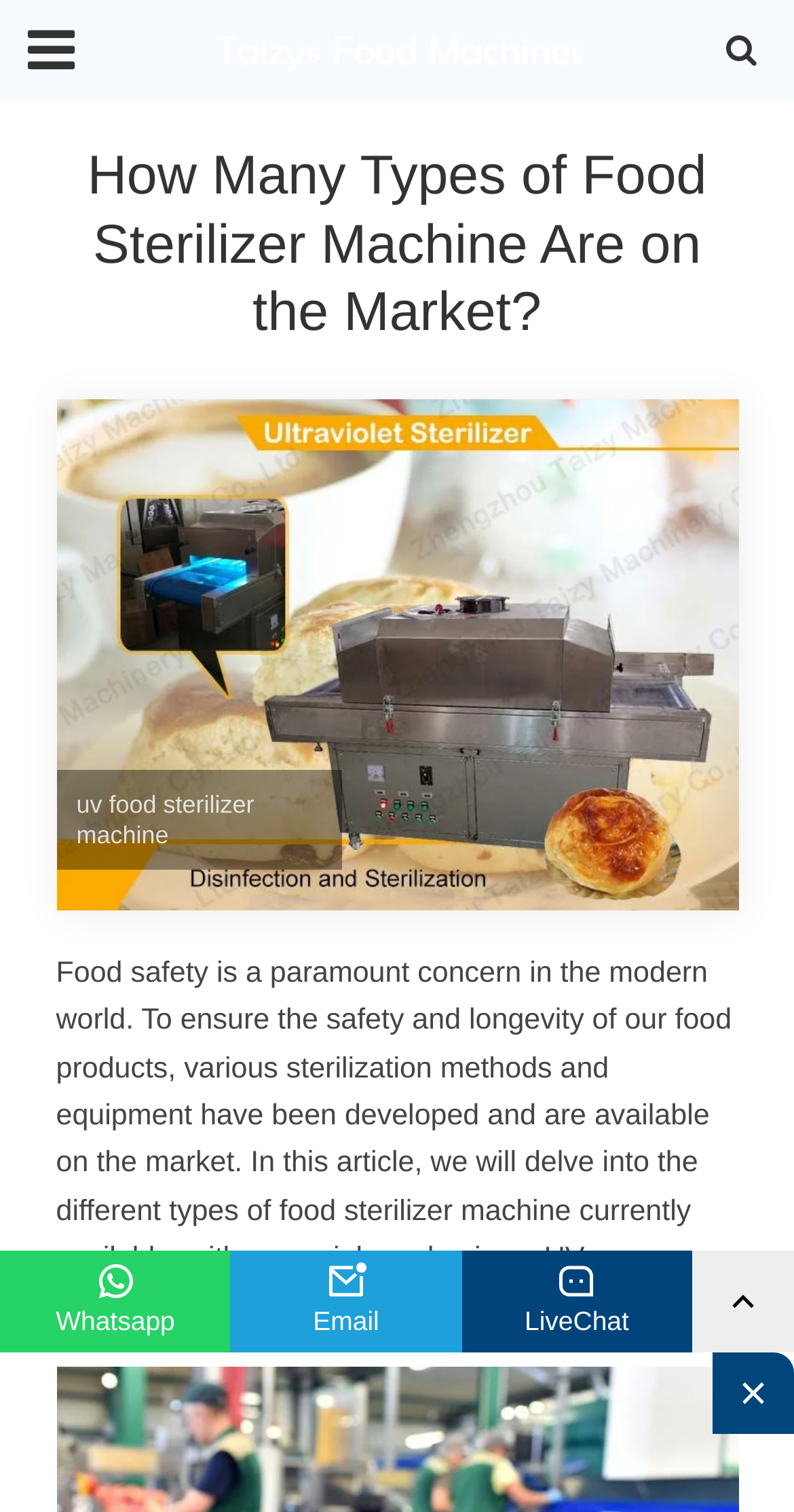Can you extract the headline from the webpage for me?

How Many Types of Food Sterilizer Machine Are on the Market?